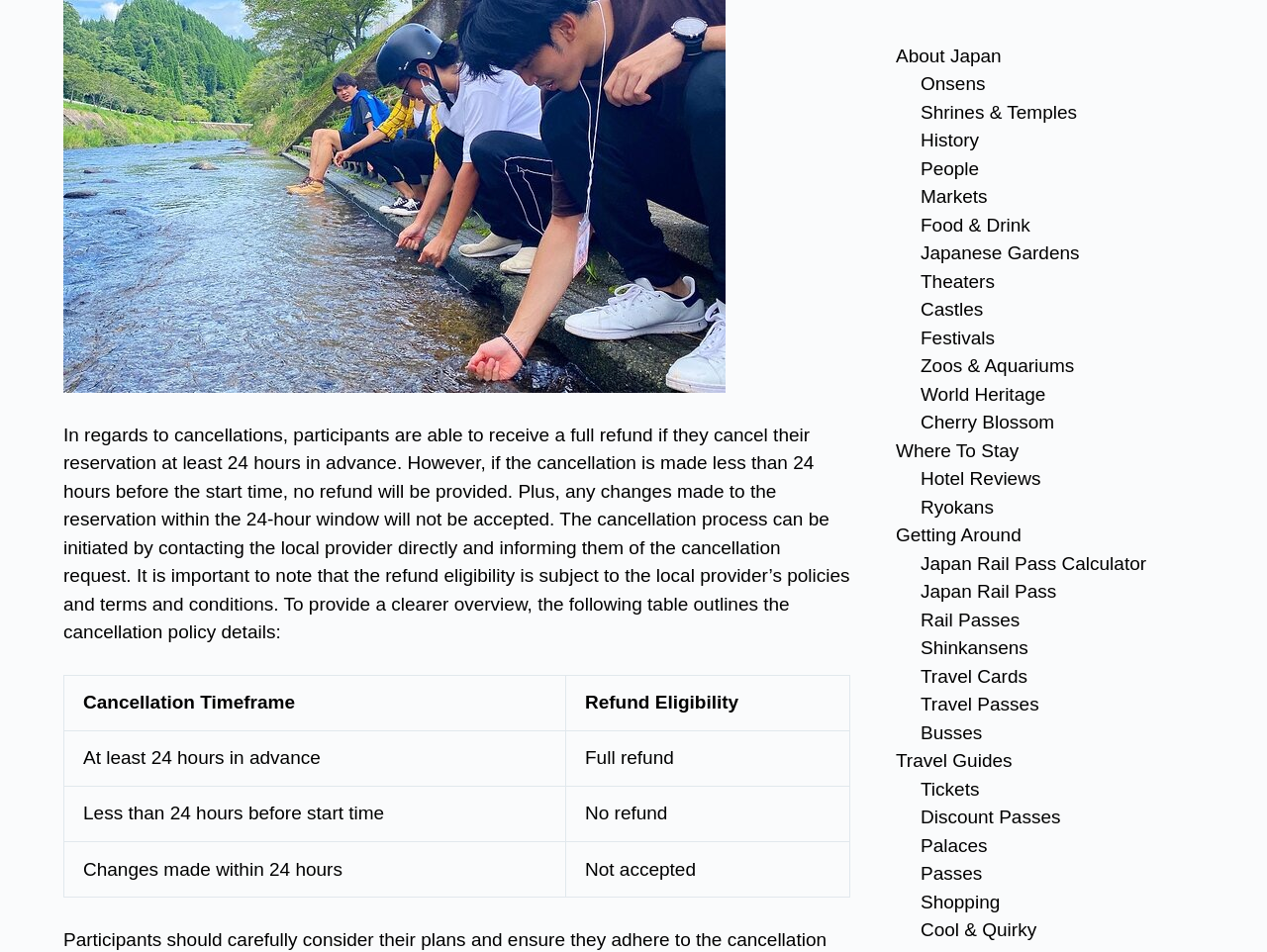Use the information in the screenshot to answer the question comprehensively: What is the purpose of the table on this webpage?

The table on this webpage is used to clearly outline the cancellation policy for reservations, including the timeframe for cancellation and the corresponding refund eligibility.